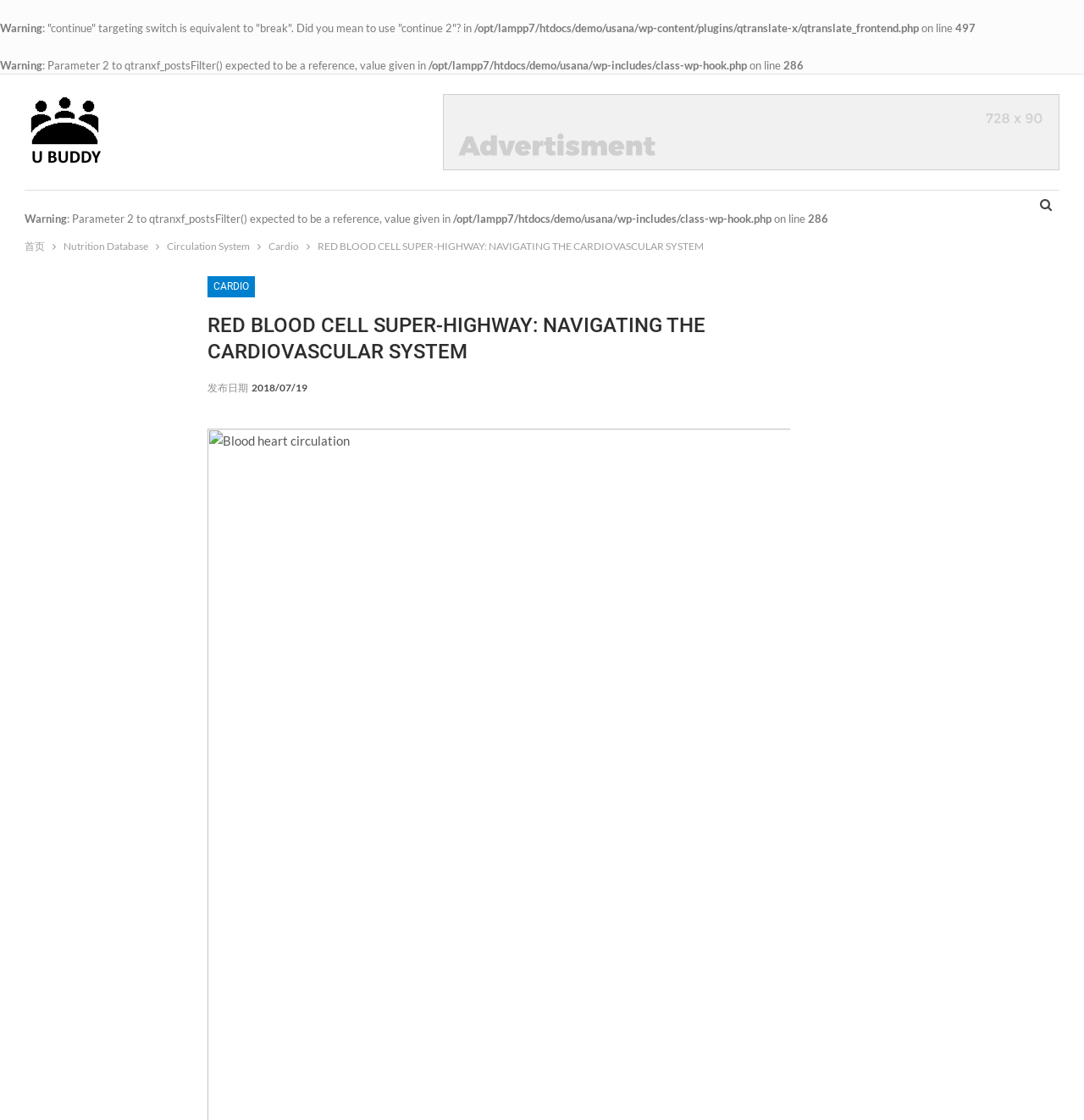What is the URL of the plugin mentioned in the second warning message?
Answer the question with a single word or phrase, referring to the image.

/opt/lampp7/htdocs/demo/usana/wp-includes/class-wp-hook.php